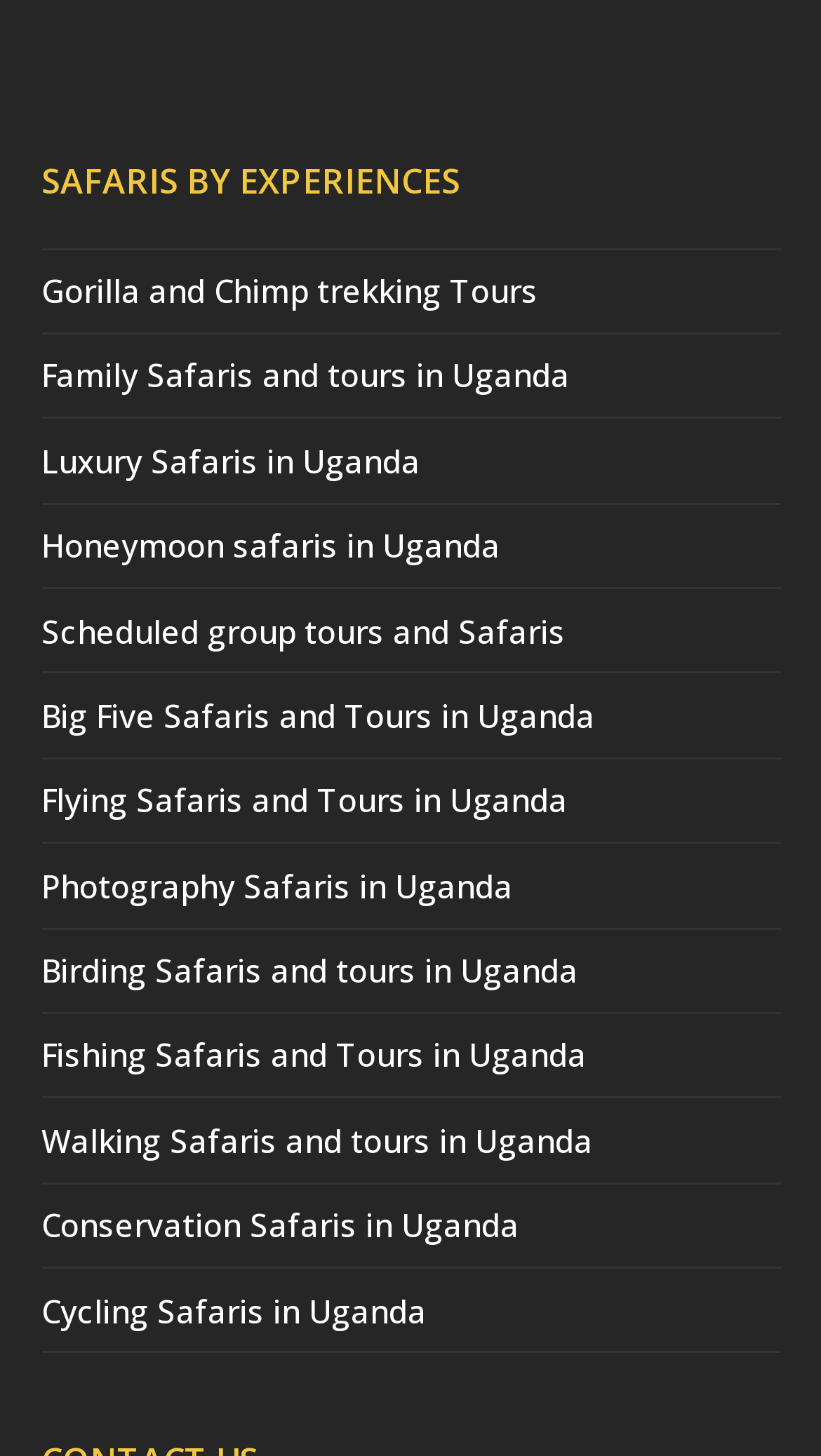Please specify the bounding box coordinates of the area that should be clicked to accomplish the following instruction: "Discover Honeymoon safaris in Uganda". The coordinates should consist of four float numbers between 0 and 1, i.e., [left, top, right, bottom].

[0.05, 0.36, 0.609, 0.389]